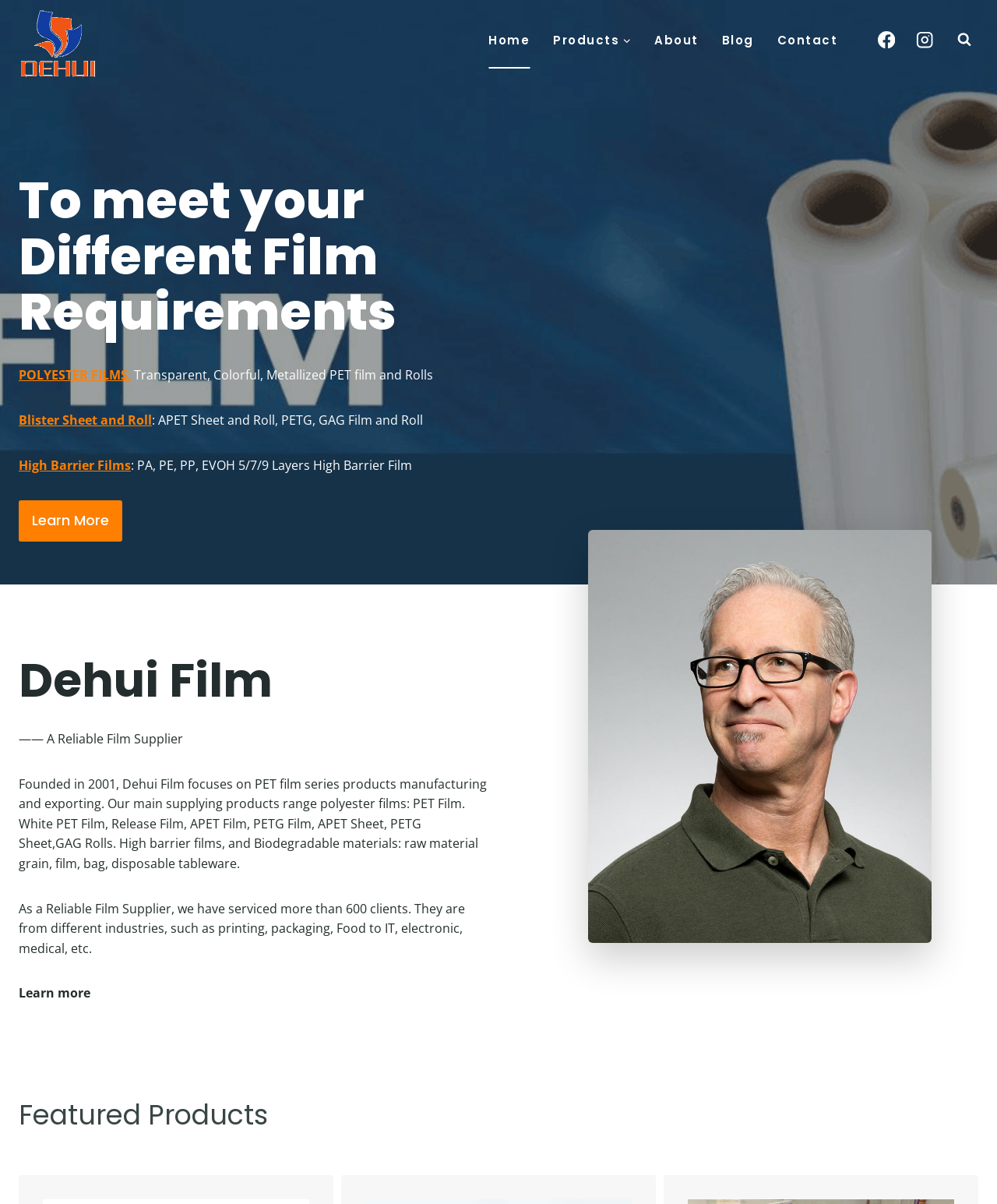Please identify the bounding box coordinates of where to click in order to follow the instruction: "Follow UPMC on Facebook".

None